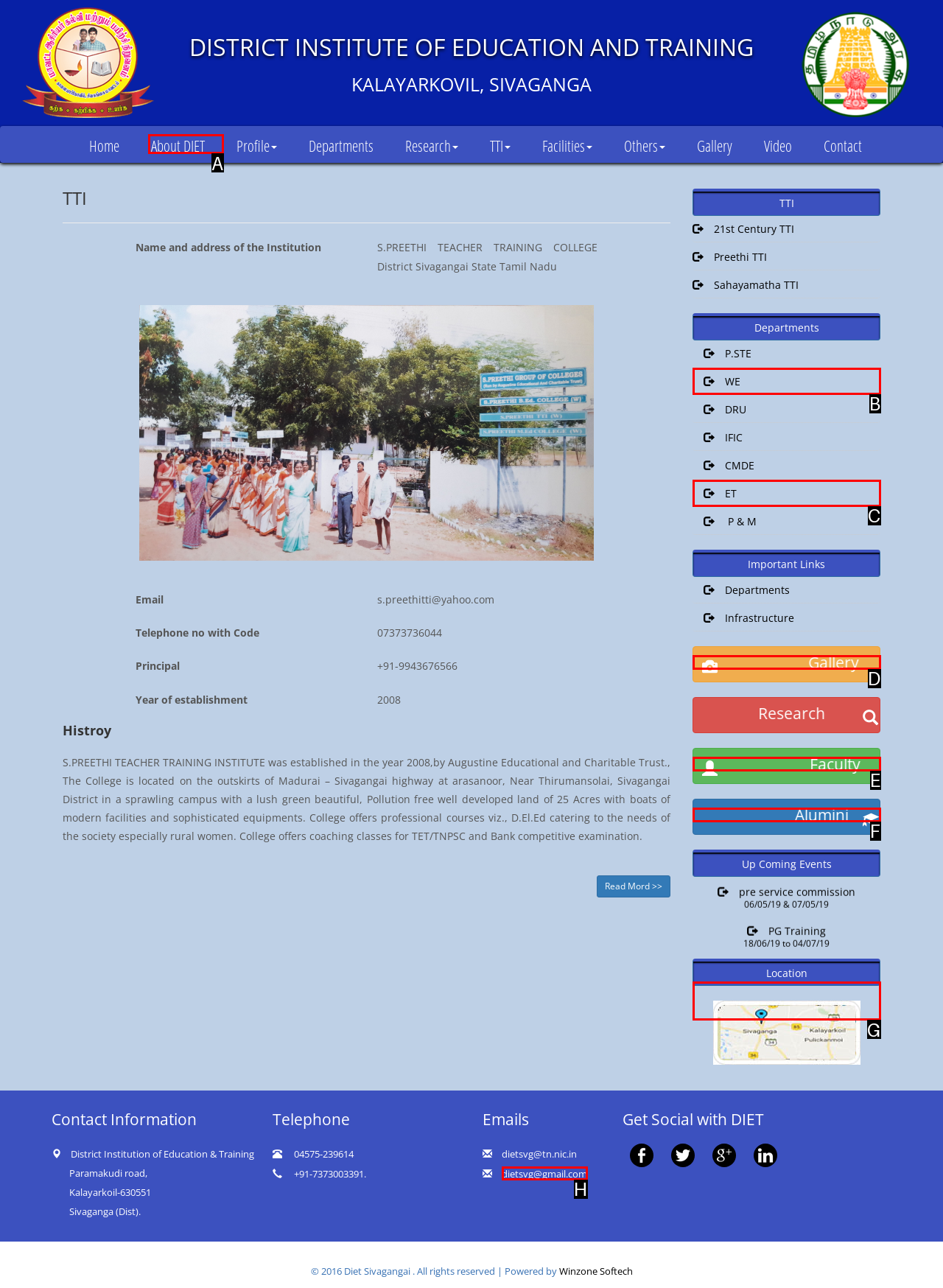With the provided description: Gallery, select the most suitable HTML element. Respond with the letter of the selected option.

D